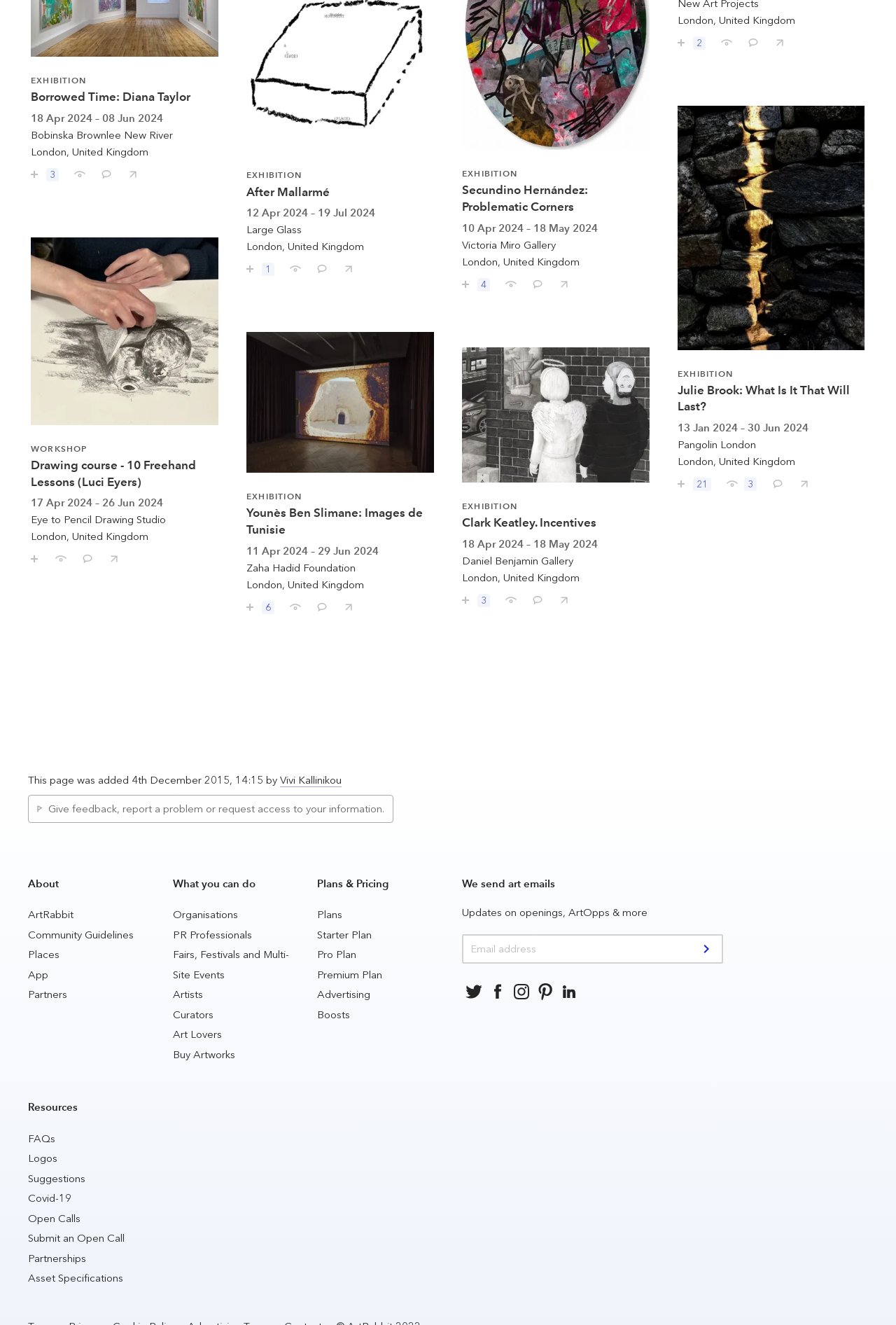Using the provided element description, identify the bounding box coordinates as (top-left x, top-left y, bottom-right x, bottom-right y). Ensure all values are between 0 and 1. Description: I've seen this

[0.052, 0.411, 0.082, 0.427]